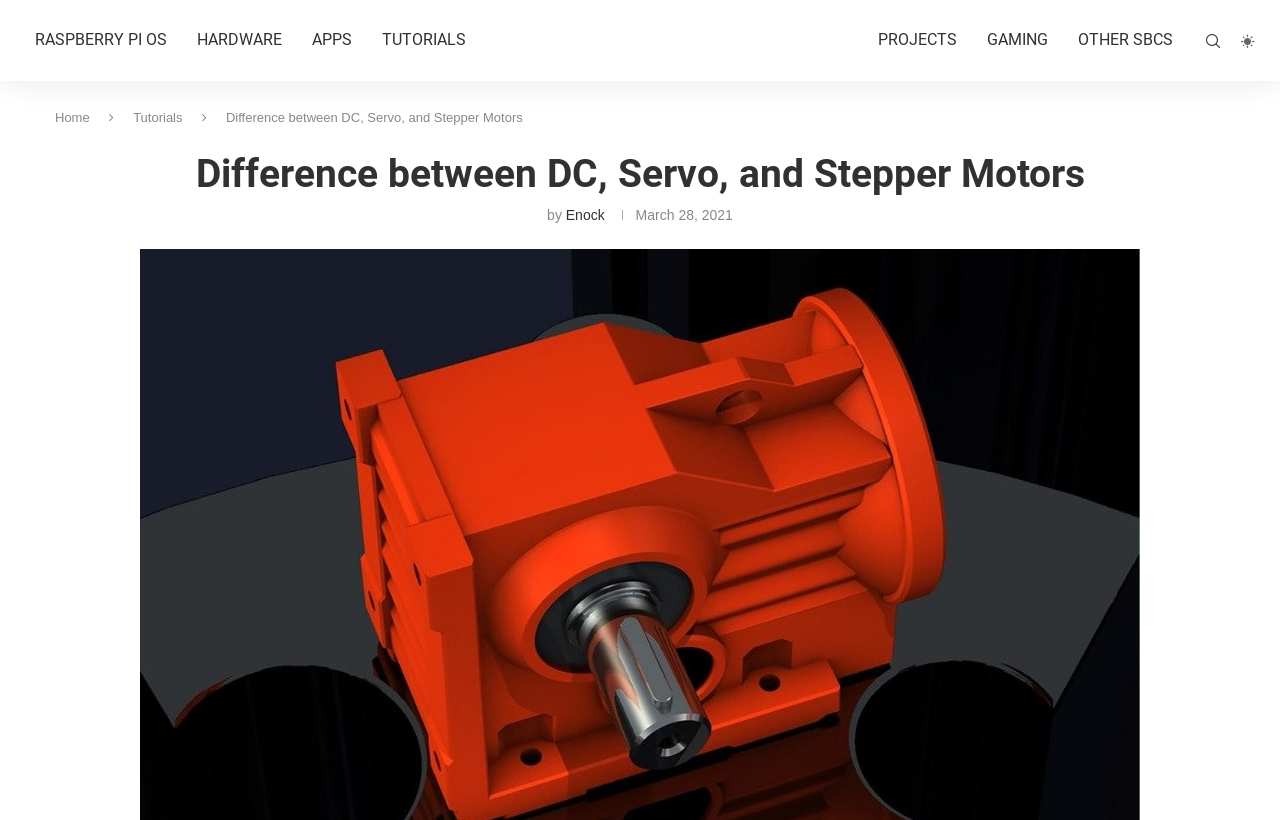How many main categories are listed at the top of the webpage?
Make sure to answer the question with a detailed and comprehensive explanation.

I counted the number of main category links at the top of the webpage, which are 'RASPBERRY PI OS', 'HARDWARE', 'APPS', 'TUTORIALS', 'PROJECTS', 'GAMING', and 'OTHER SBCS'.